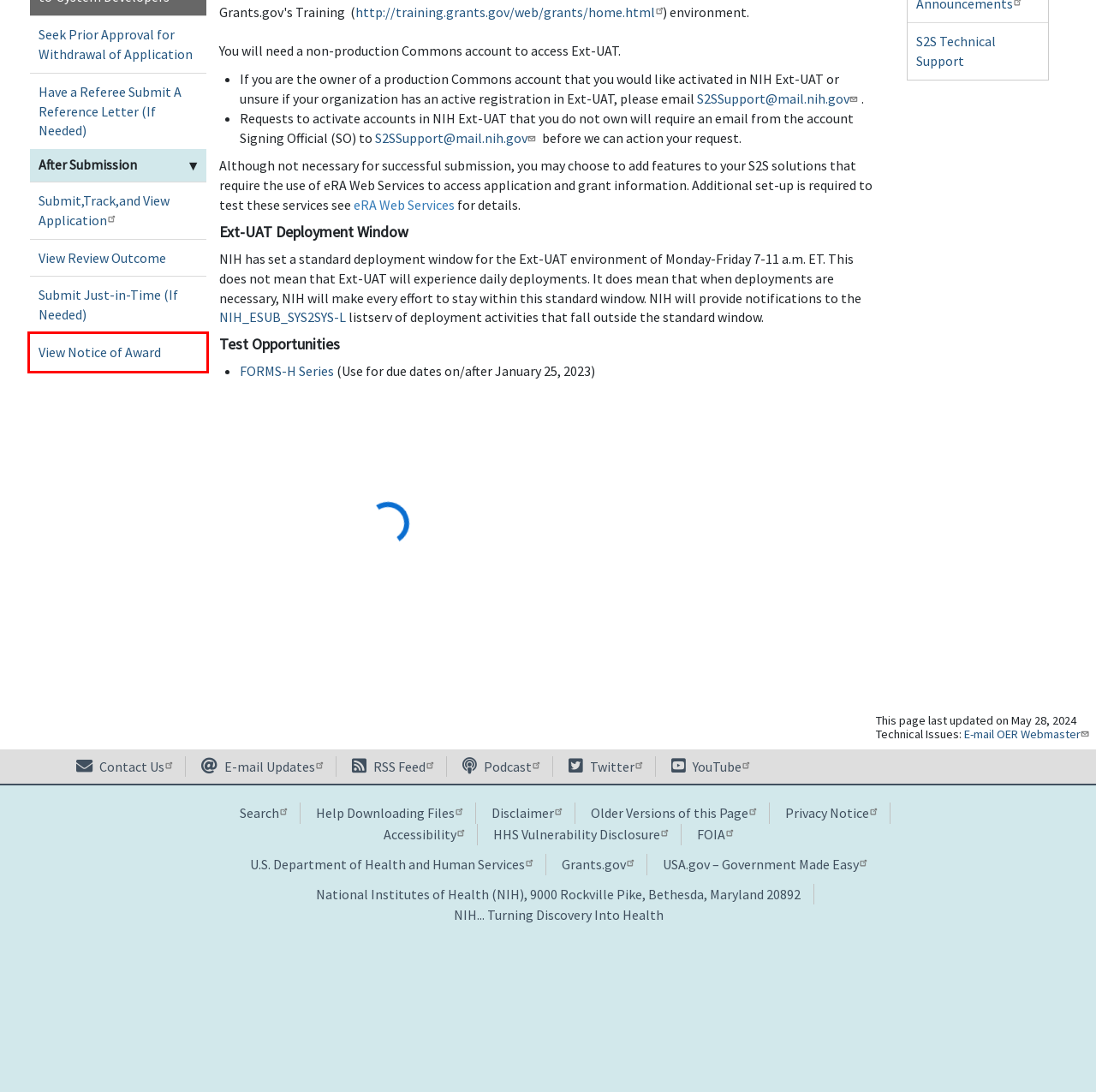Review the webpage screenshot and focus on the UI element within the red bounding box. Select the best-matching webpage description for the new webpage that follows after clicking the highlighted element. Here are the candidates:
A. Seek Prior Approval for Withdrawal of Application | eRA
B. eRA Web Services | eRA
C. View Notice of Award | eRA
D. All About Grants Podcasts | grants.nih.gov
E. S2S Technical Support | eRA
F. Have a Referee Submit a Reference Letter | eRA
G. View Review Outcome | eRA
H. Disclaimer - OER Grants Web Site | grants.nih.gov

C